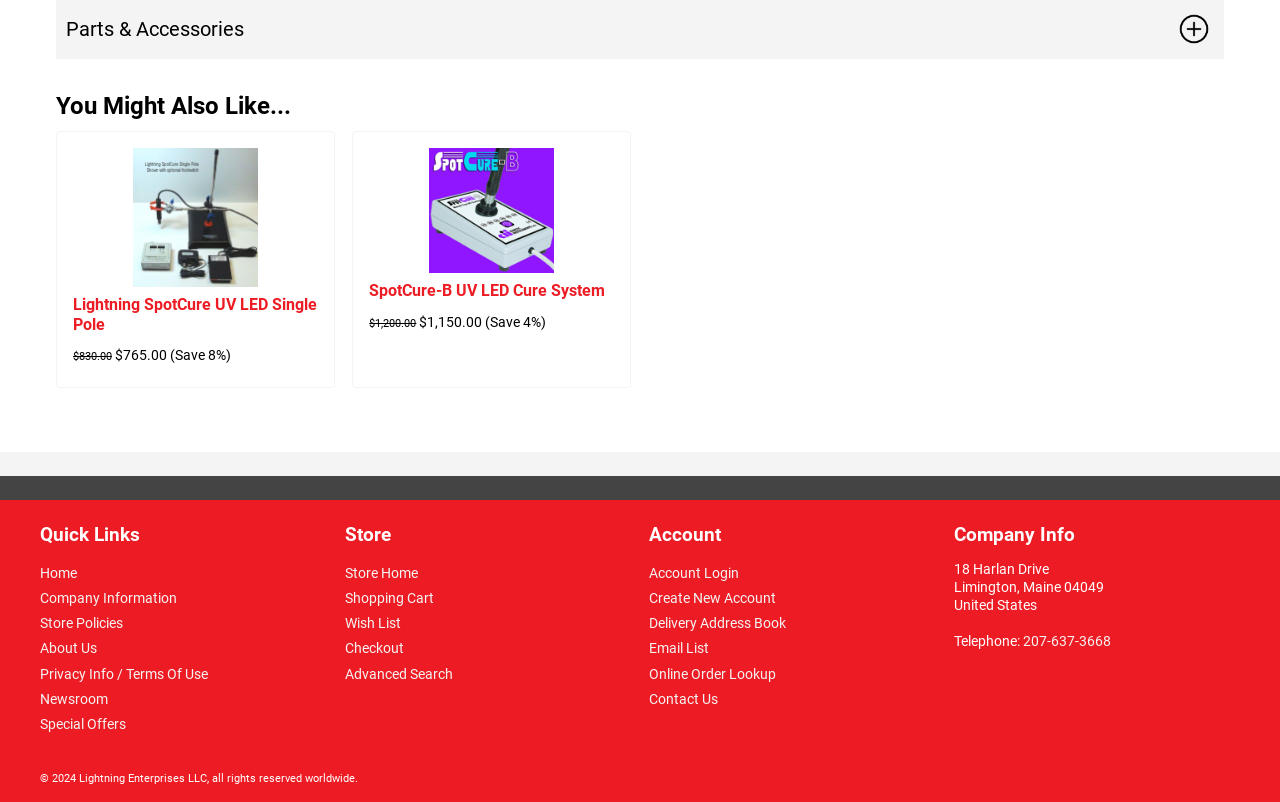Answer the question briefly using a single word or phrase: 
What is the telephone number of the company?

207-637-3668